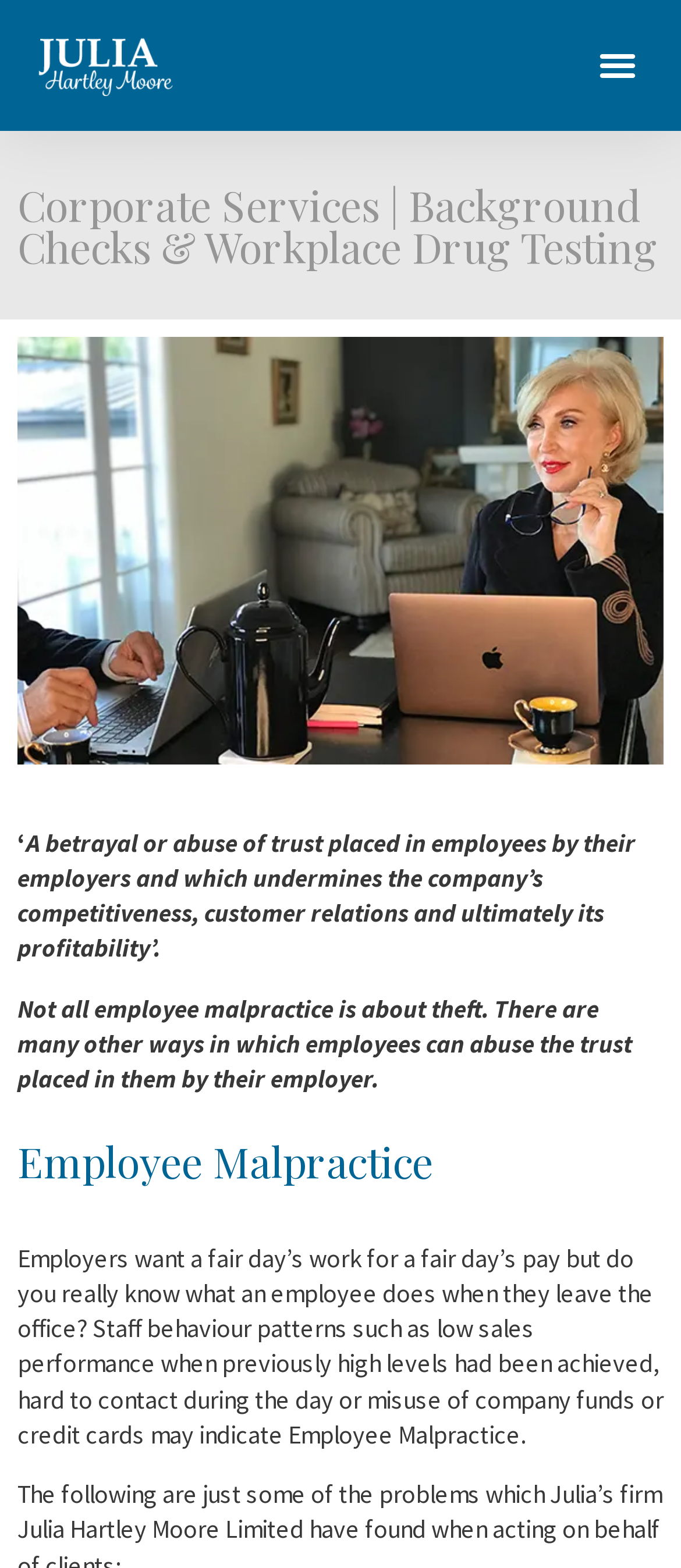Detail the webpage's structure and highlights in your description.

The webpage is about Corporate Services, specifically focusing on Background Checks and Workplace Drug Testing. At the top left corner, there is a logo image with a link. On the top right corner, there is a menu toggle button. 

Below the logo, there is a heading that displays the title "Corporate Services | Background Checks & Workplace Drug Testing". Next to the heading, there is a large image related to corporate services. 

Below the image, there are three paragraphs of text. The first paragraph starts with a single quotation mark and discusses how a betrayal or abuse of trust by employees can harm a company's competitiveness and profitability. The second paragraph explains that employee malpractice is not limited to theft, but can take many other forms. The third paragraph is headed "Employee Malpractice" and describes how employers may suspect employee malpractice based on certain behavior patterns, such as low sales performance or misuse of company funds.

Overall, the webpage appears to be providing information and services related to detecting and preventing employee malpractice in the workplace.